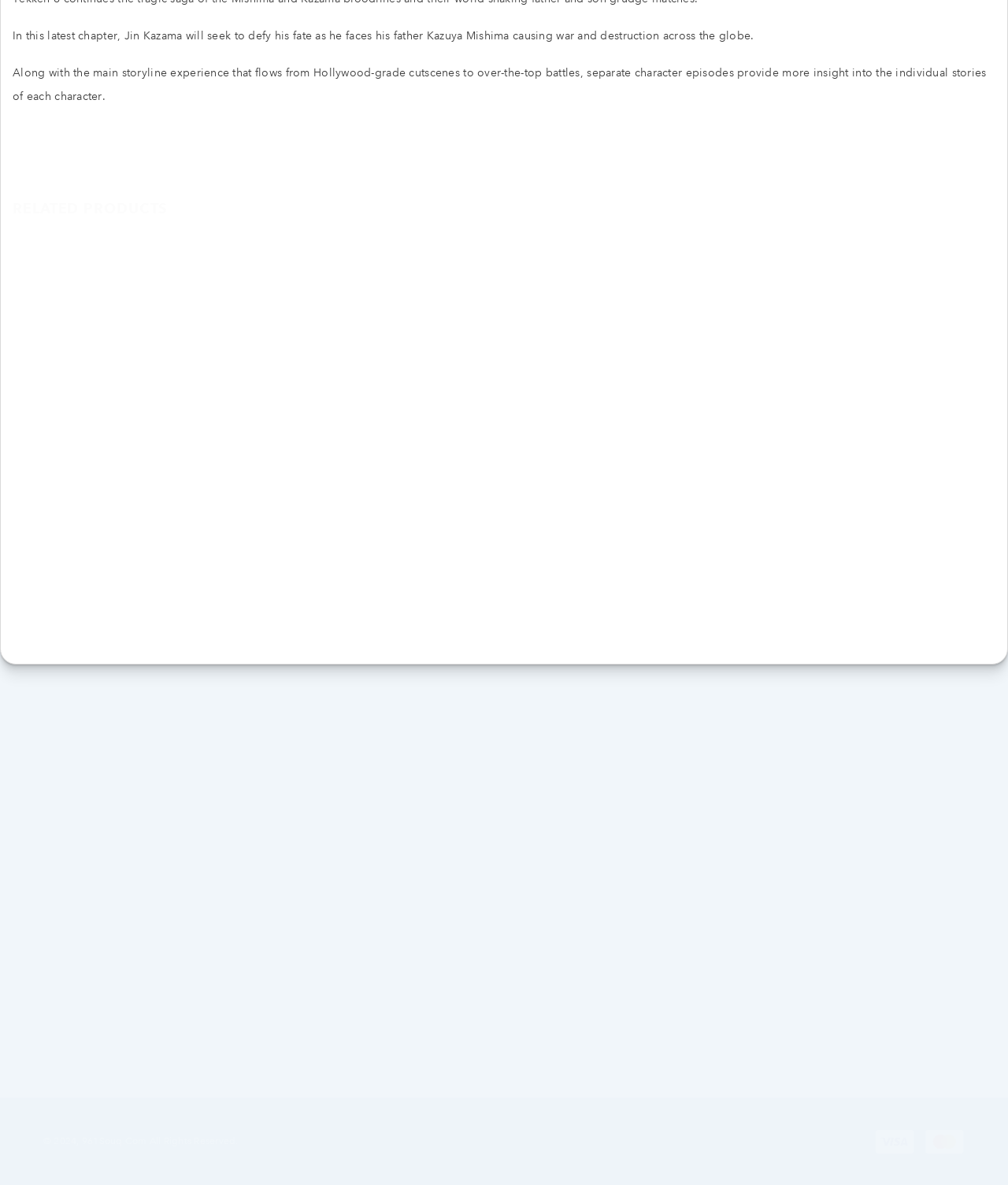What are the payment methods accepted?
Provide an in-depth and detailed explanation in response to the question.

The payment methods accepted are Visa and Mastercard, as indicated by the image elements with text 'Visa' and 'Mastercard' at the bottom of the webpage.